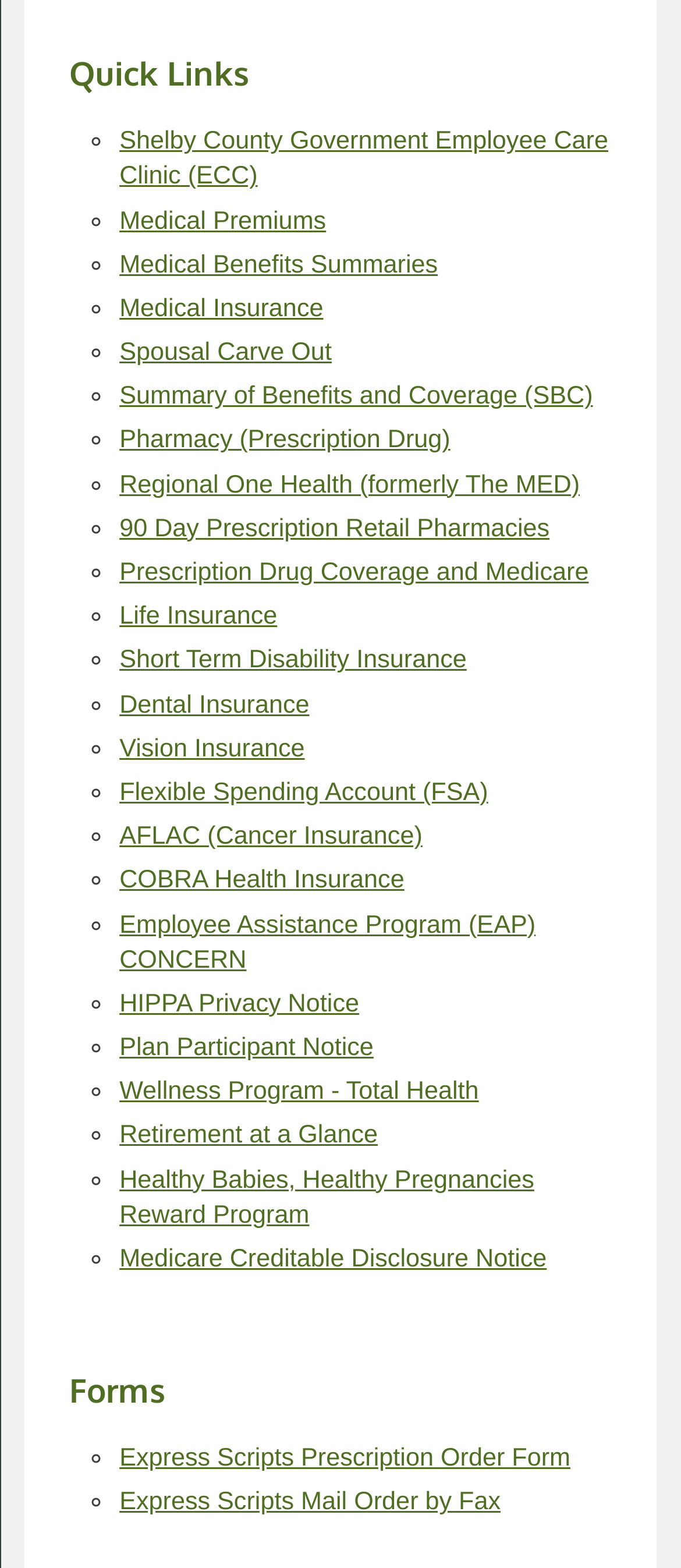Please locate the bounding box coordinates of the region I need to click to follow this instruction: "Click on Shelby County Government Employee Care Clinic (ECC)".

[0.175, 0.082, 0.893, 0.122]